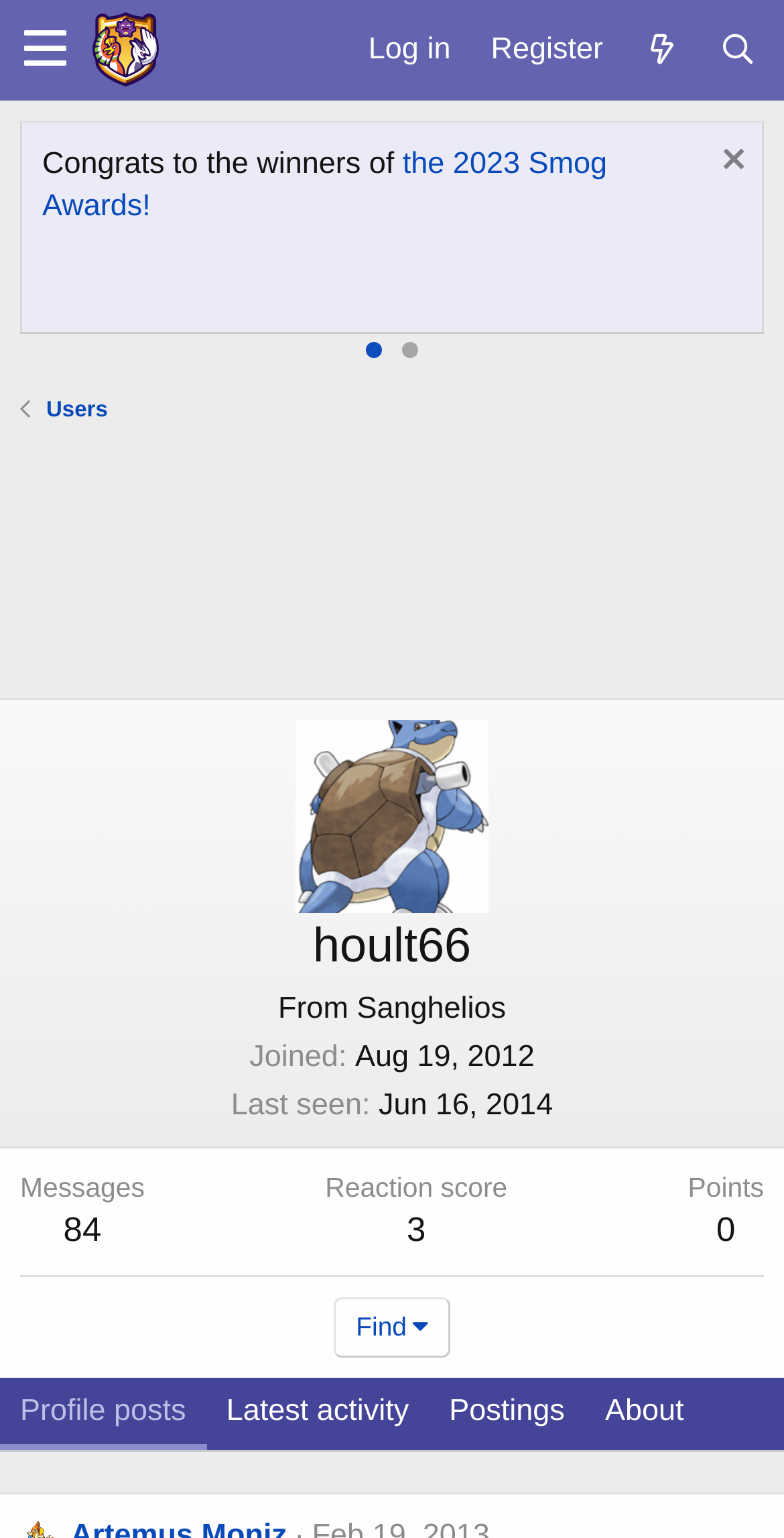Identify the bounding box coordinates for the UI element described as follows: "Postings". Ensure the coordinates are four float numbers between 0 and 1, formatted as [left, top, right, bottom].

[0.547, 0.895, 0.746, 0.943]